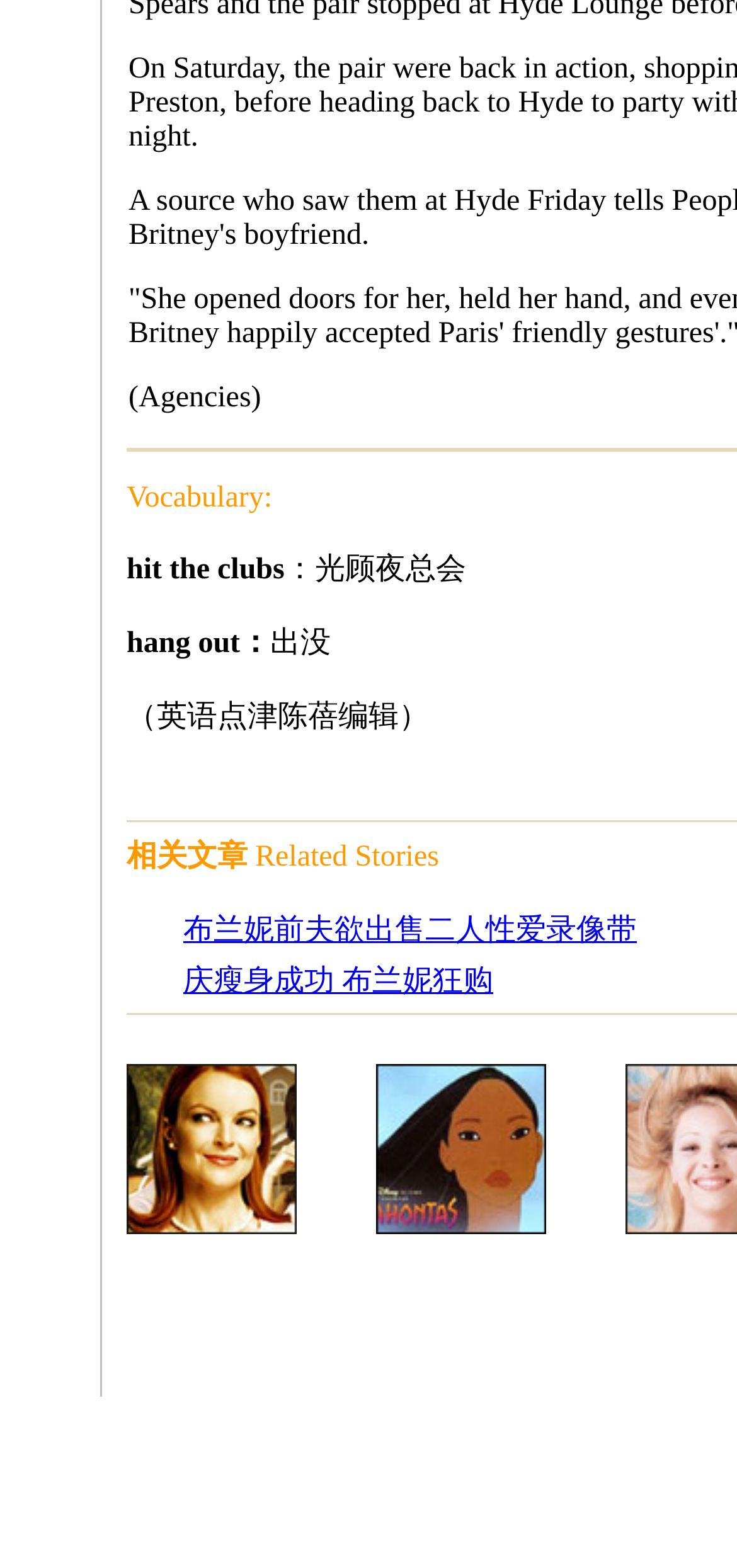Using the description: "布兰妮前夫欲出售二人性爱录像带", determine the UI element's bounding box coordinates. Ensure the coordinates are in the format of four float numbers between 0 and 1, i.e., [left, top, right, bottom].

[0.249, 0.583, 0.864, 0.604]